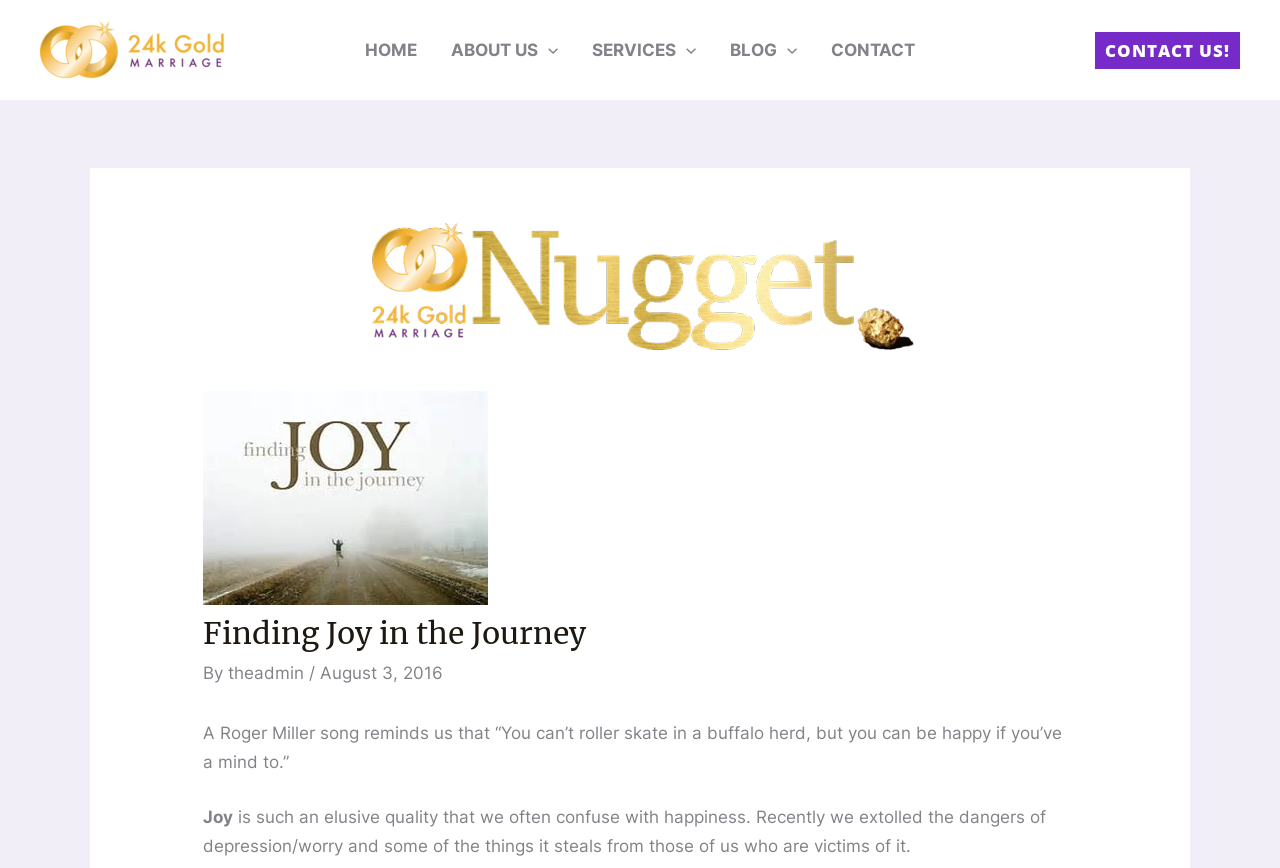Specify the bounding box coordinates of the element's region that should be clicked to achieve the following instruction: "go to home page". The bounding box coordinates consist of four float numbers between 0 and 1, in the format [left, top, right, bottom].

[0.272, 0.0, 0.339, 0.115]